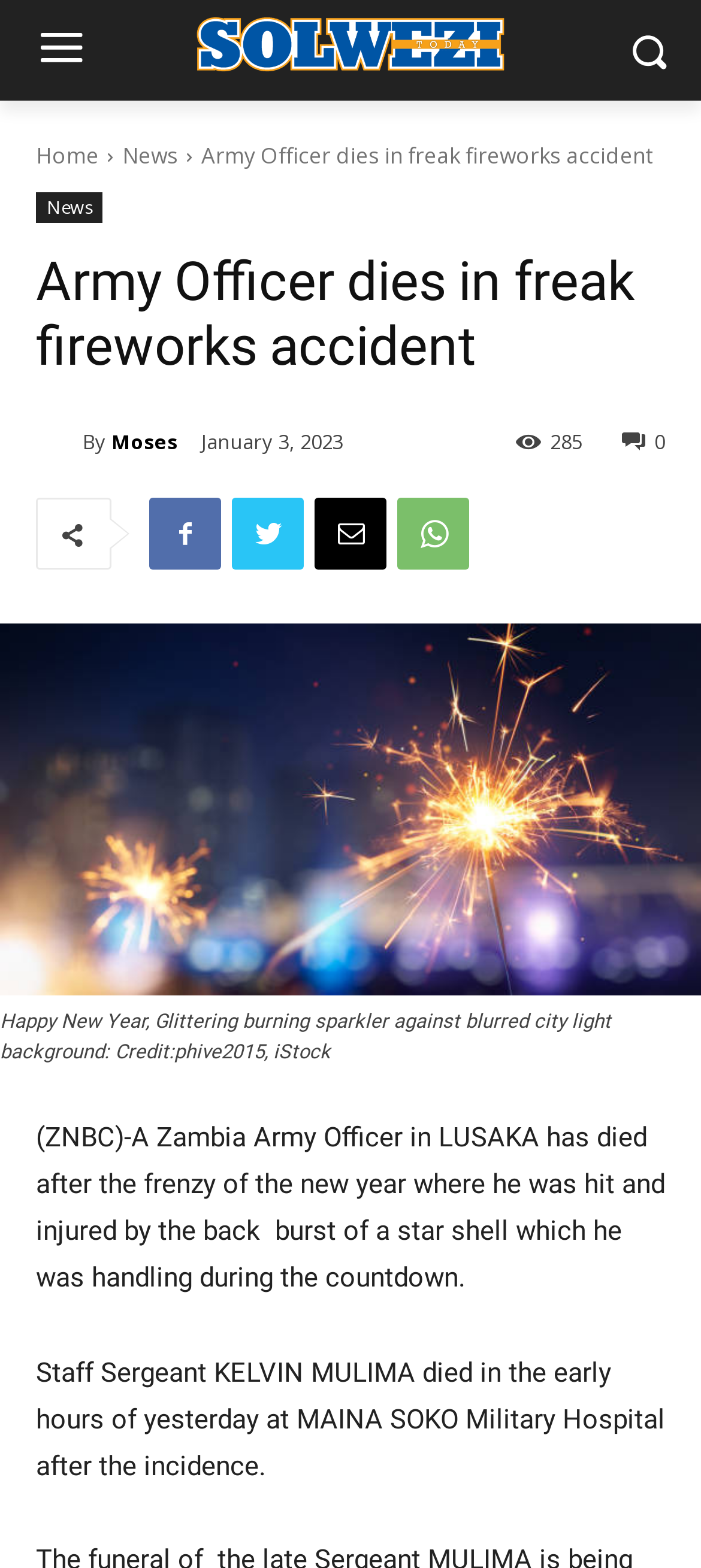Provide a brief response to the question using a single word or phrase: 
What is the name of the deceased Army Officer?

KELVIN MULIMA